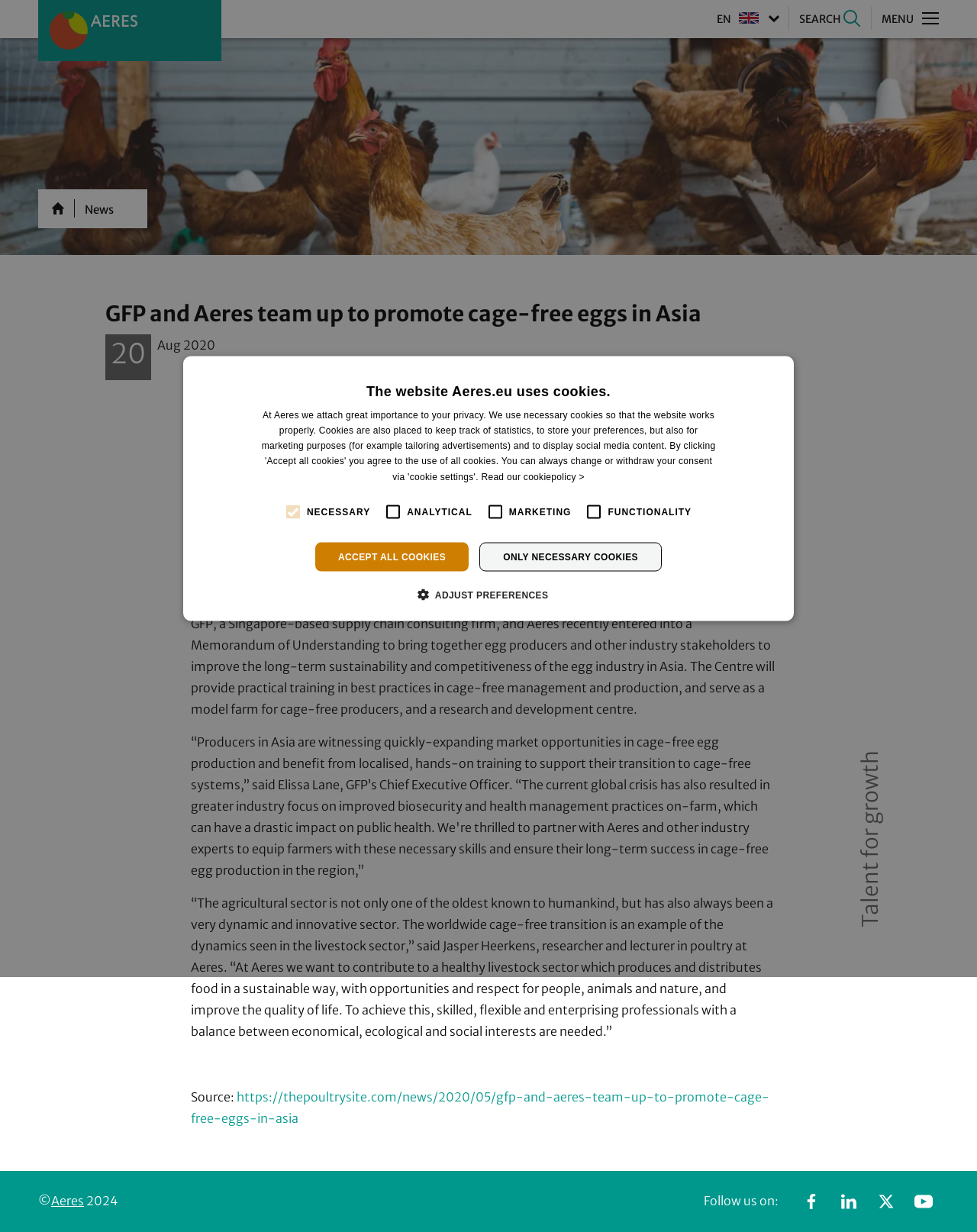Can you show the bounding box coordinates of the region to click on to complete the task described in the instruction: "Click the SEARCH button"?

[0.818, 0.006, 0.88, 0.024]